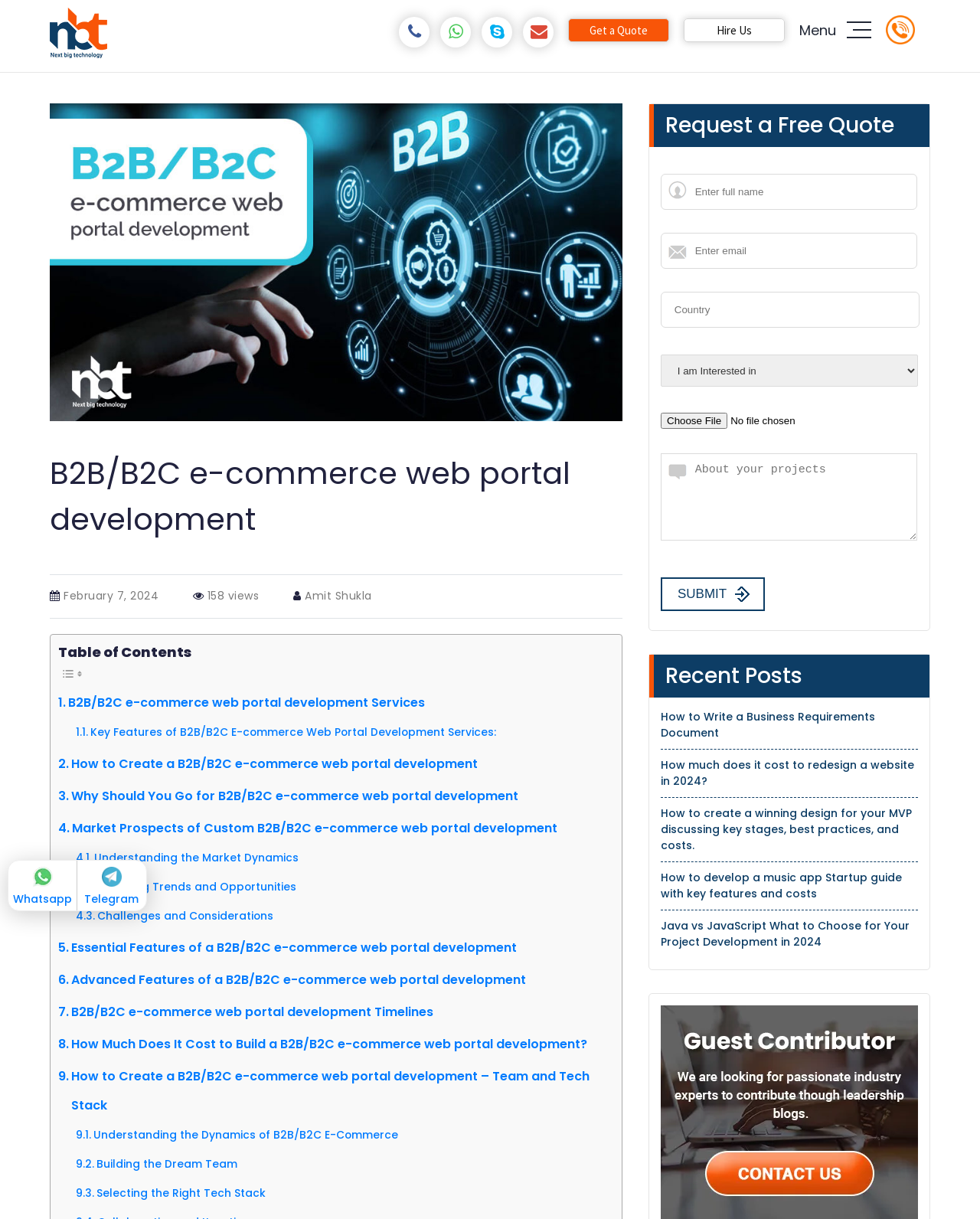Provide the bounding box coordinates of the area you need to click to execute the following instruction: "Click the 'SUBMIT' button".

[0.674, 0.474, 0.781, 0.501]